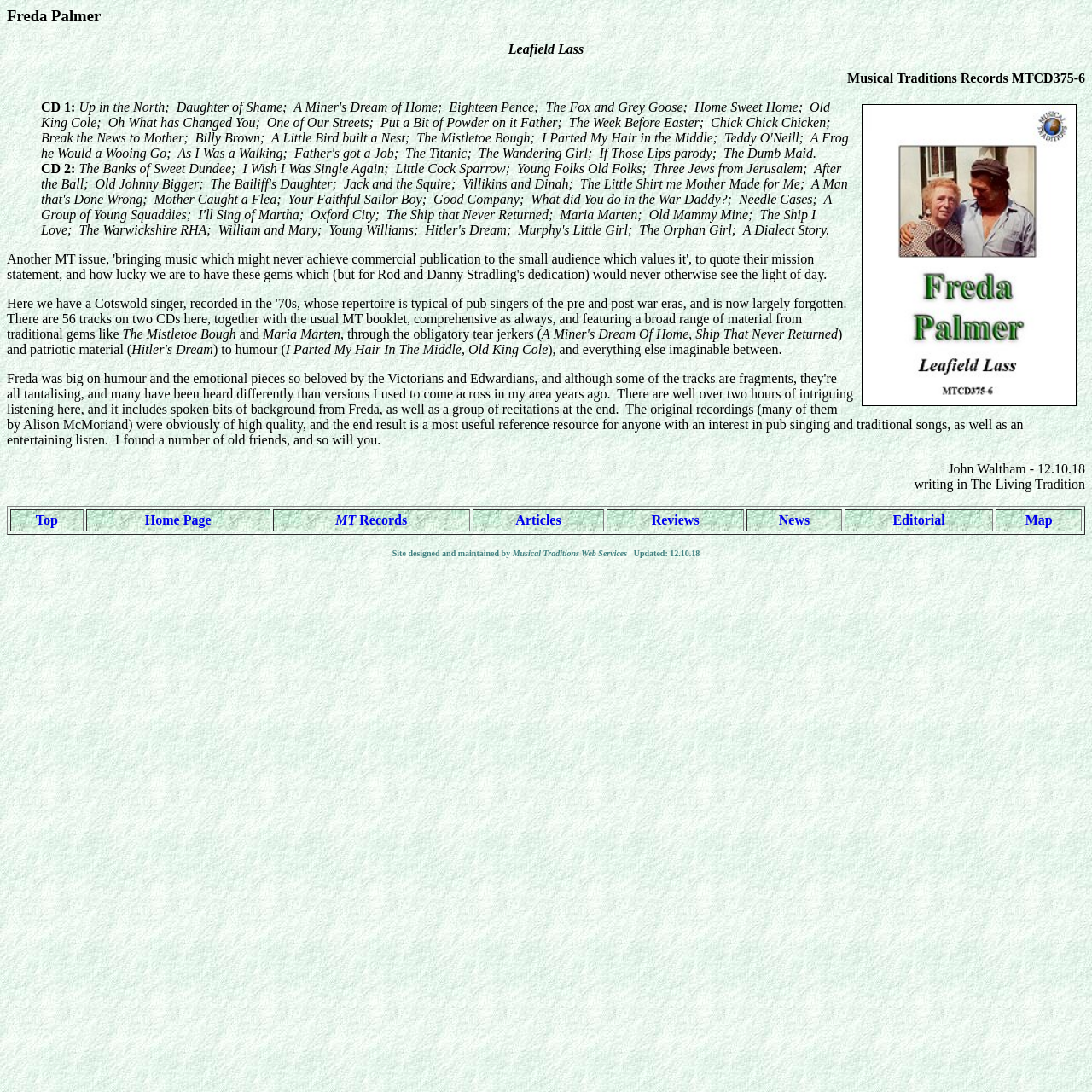Identify the bounding box coordinates of the region I need to click to complete this instruction: "view Map".

[0.912, 0.466, 0.991, 0.486]